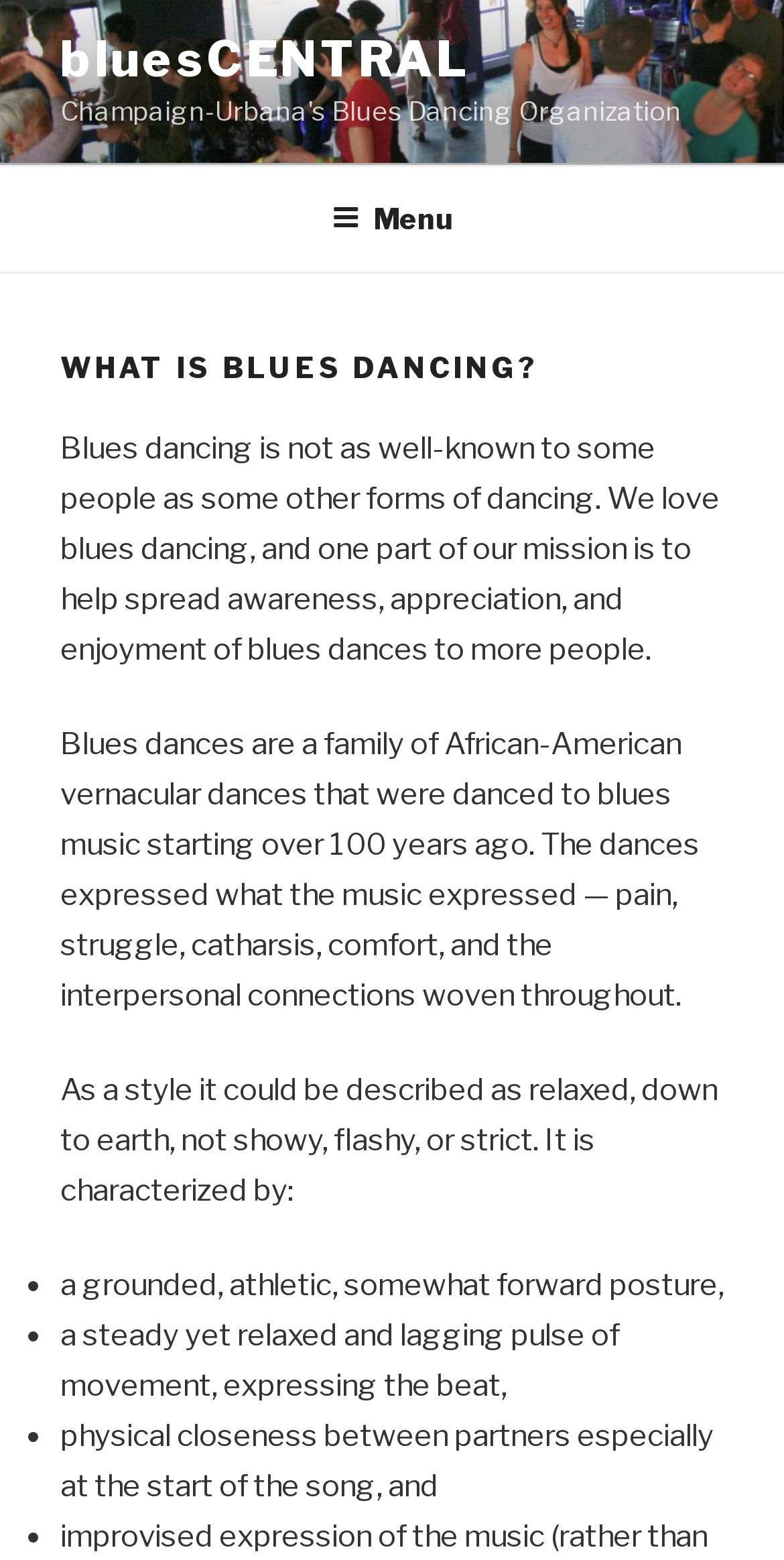Identify and provide the text of the main header on the webpage.

WHAT IS BLUES DANCING?